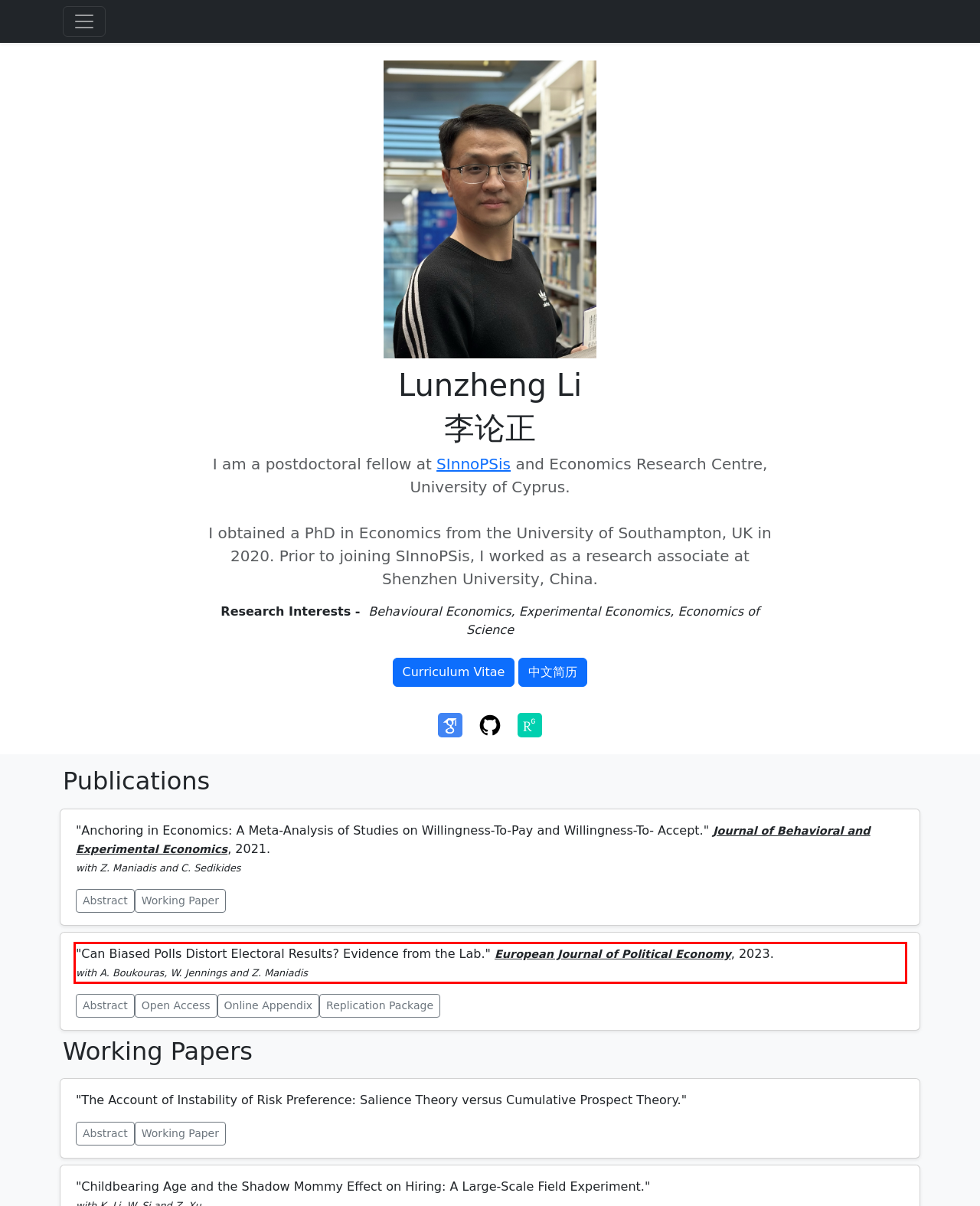Analyze the screenshot of the webpage and extract the text from the UI element that is inside the red bounding box.

"Can Biased Polls Distort Electoral Results? Evidence from the Lab." European Journal of Political Economy, 2023. with A. Boukouras, W. Jennings and Z. Maniadis